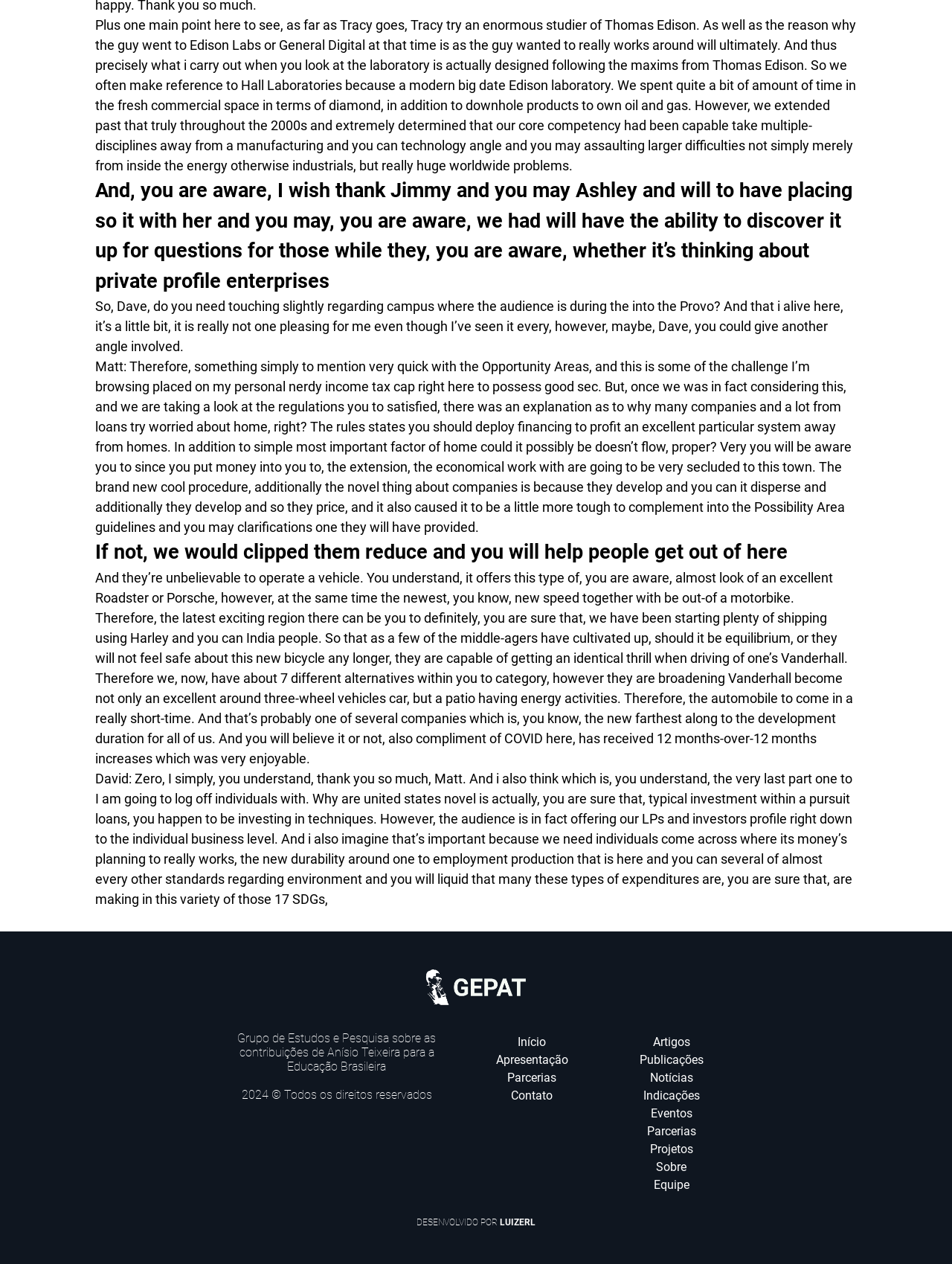How many speakers are involved in the conversation?
Using the details shown in the screenshot, provide a comprehensive answer to the question.

By analyzing the StaticText elements, I can identify at least three speakers: Dave, Matt, and Tracy. There may be more speakers involved, but these three are explicitly mentioned.